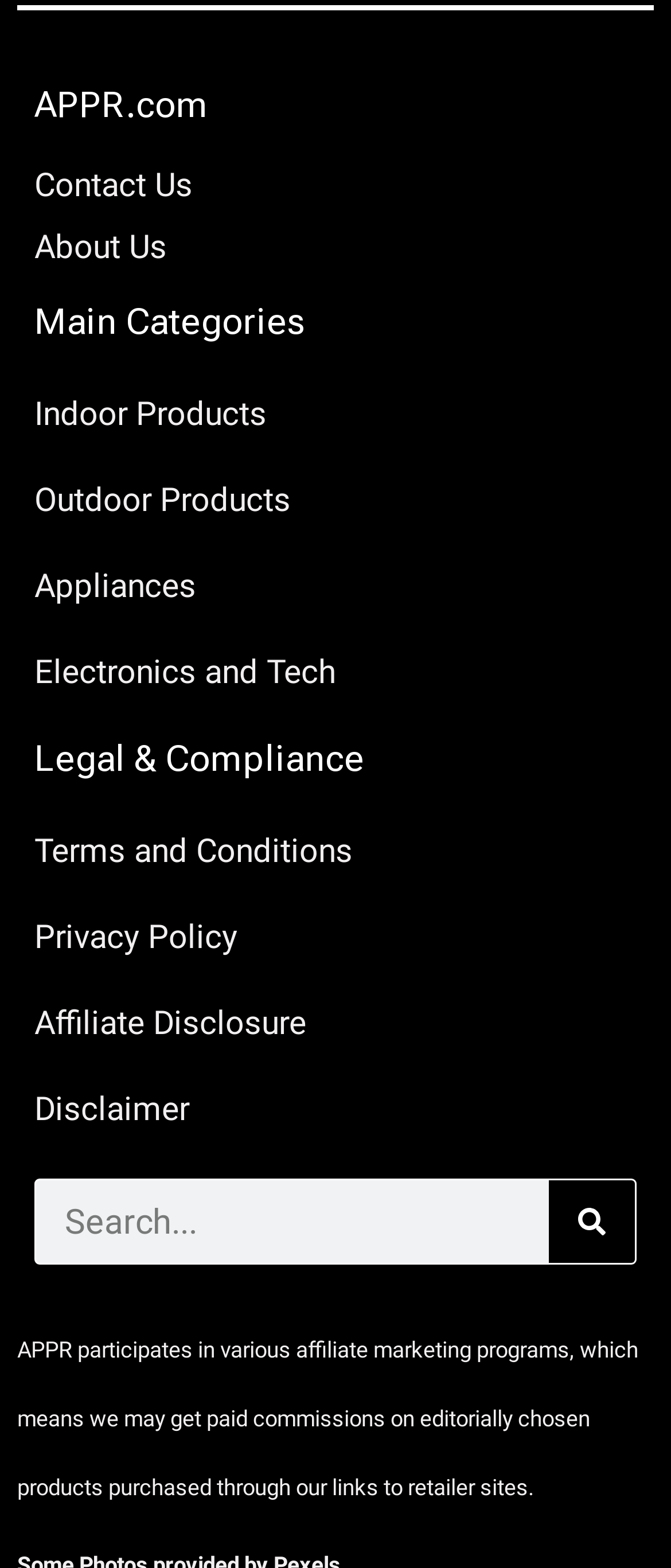Please locate the bounding box coordinates of the element that needs to be clicked to achieve the following instruction: "read terms and conditions". The coordinates should be four float numbers between 0 and 1, i.e., [left, top, right, bottom].

[0.051, 0.522, 0.949, 0.566]